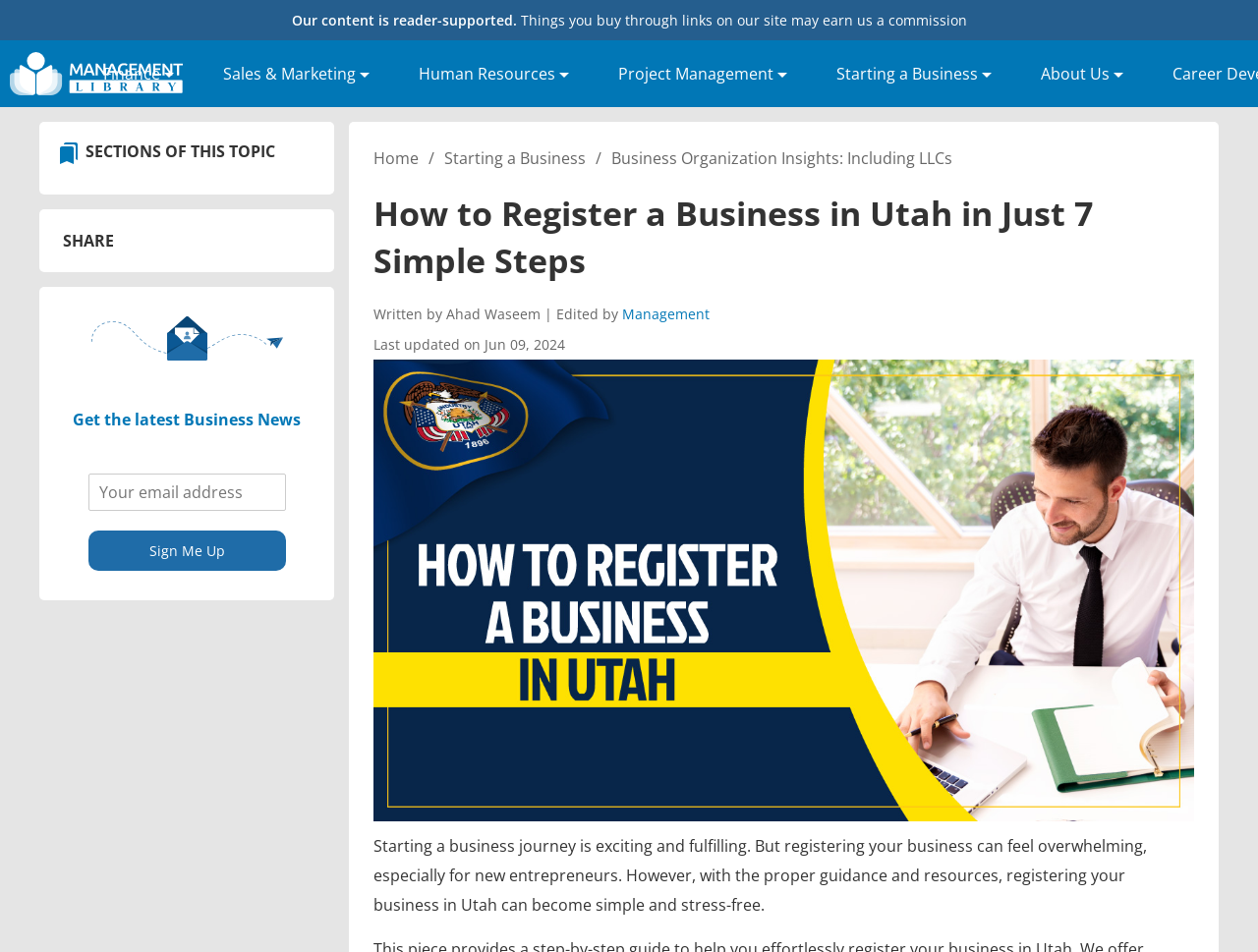Could you locate the bounding box coordinates for the section that should be clicked to accomplish this task: "Click the 'locksmith special offers' link".

None